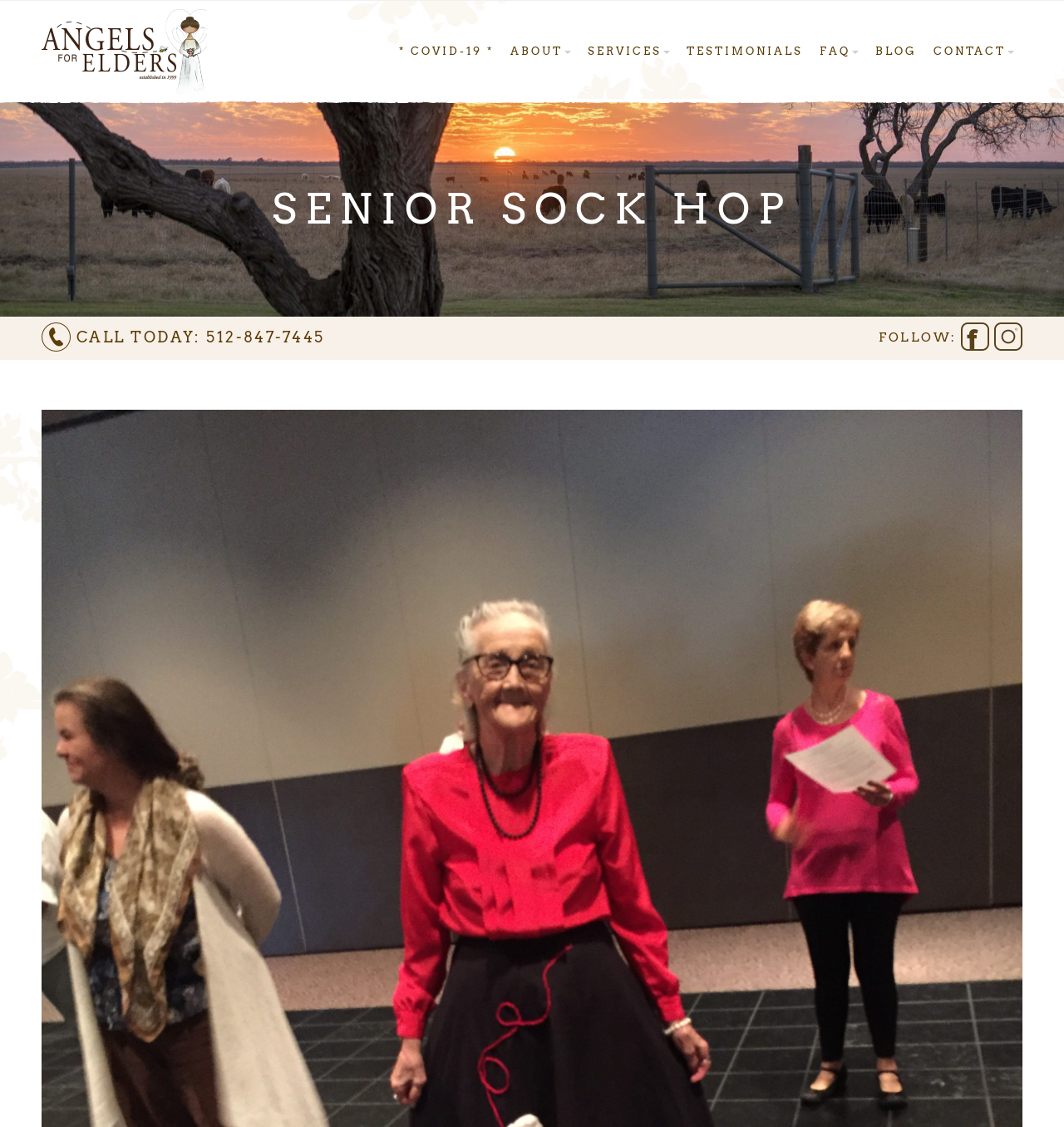Is the 'Angels For Elders' image a link?
Could you answer the question in a detailed manner, providing as much information as possible?

I found that the 'Angels For Elders' image element is a child of a link element, which means it is a clickable image.